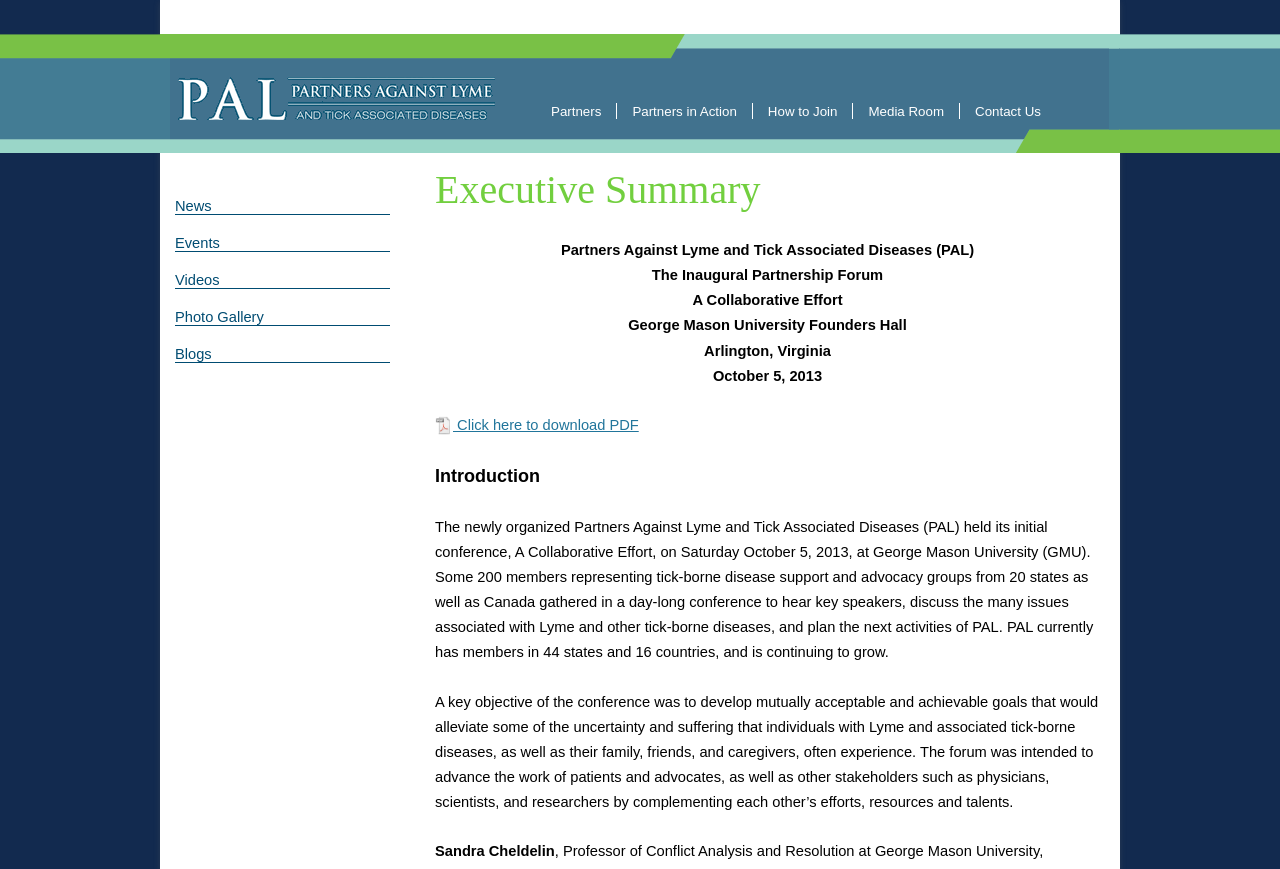Please identify the bounding box coordinates of the clickable region that I should interact with to perform the following instruction: "Go to Partners page". The coordinates should be expressed as four float numbers between 0 and 1, i.e., [left, top, right, bottom].

[0.427, 0.114, 0.474, 0.143]